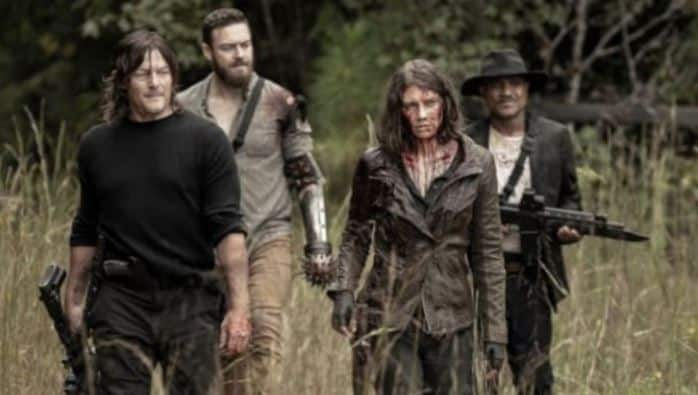Generate a detailed caption that encompasses all aspects of the image.

In this intense scene from the highly anticipated Daryl Dixon spin-off series, four characters stride purposefully through a wild, overgrown landscape, showcasing the gritty atmosphere of their post-apocalyptic world. At the forefront is Daryl Dixon, played by Norman Reedus, known for his resilience and survival skills, whose iconic presence is unmistakable. Beside him stands another survivor, equipped with a unique mechanical arm, symbolizing the challenges and battles endured in their harsh environment.

The female character, marked by the traces of recent conflict, exudes strength and determination despite the apparent struggles she has faced. Completing the group is a man in a distinctive hat, carrying an armament that hints at the dangers lurking in their world. The bloodied clothing and expressions of focus on their faces suggest recent turmoil as they prepare for the challenges ahead.

As fans eagerly await the series' debut, the image encapsulates the anticipation surrounding Daryl's journey, emphasizing themes of survival, camaraderie, and the trials that come with a world ravaged by chaos.